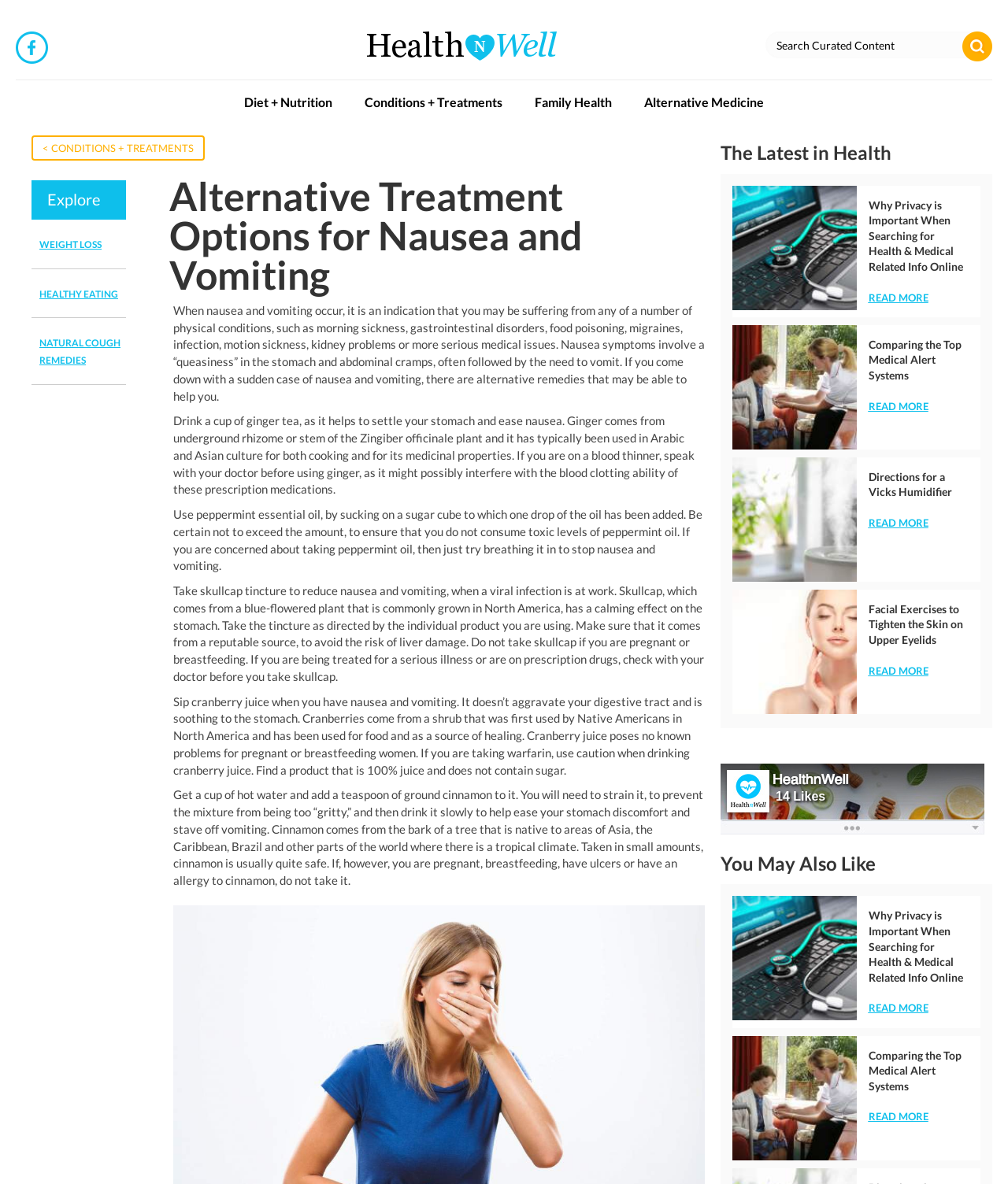Please predict the bounding box coordinates of the element's region where a click is necessary to complete the following instruction: "Click on Diet + Nutrition". The coordinates should be represented by four float numbers between 0 and 1, i.e., [left, top, right, bottom].

[0.242, 0.074, 0.33, 0.1]